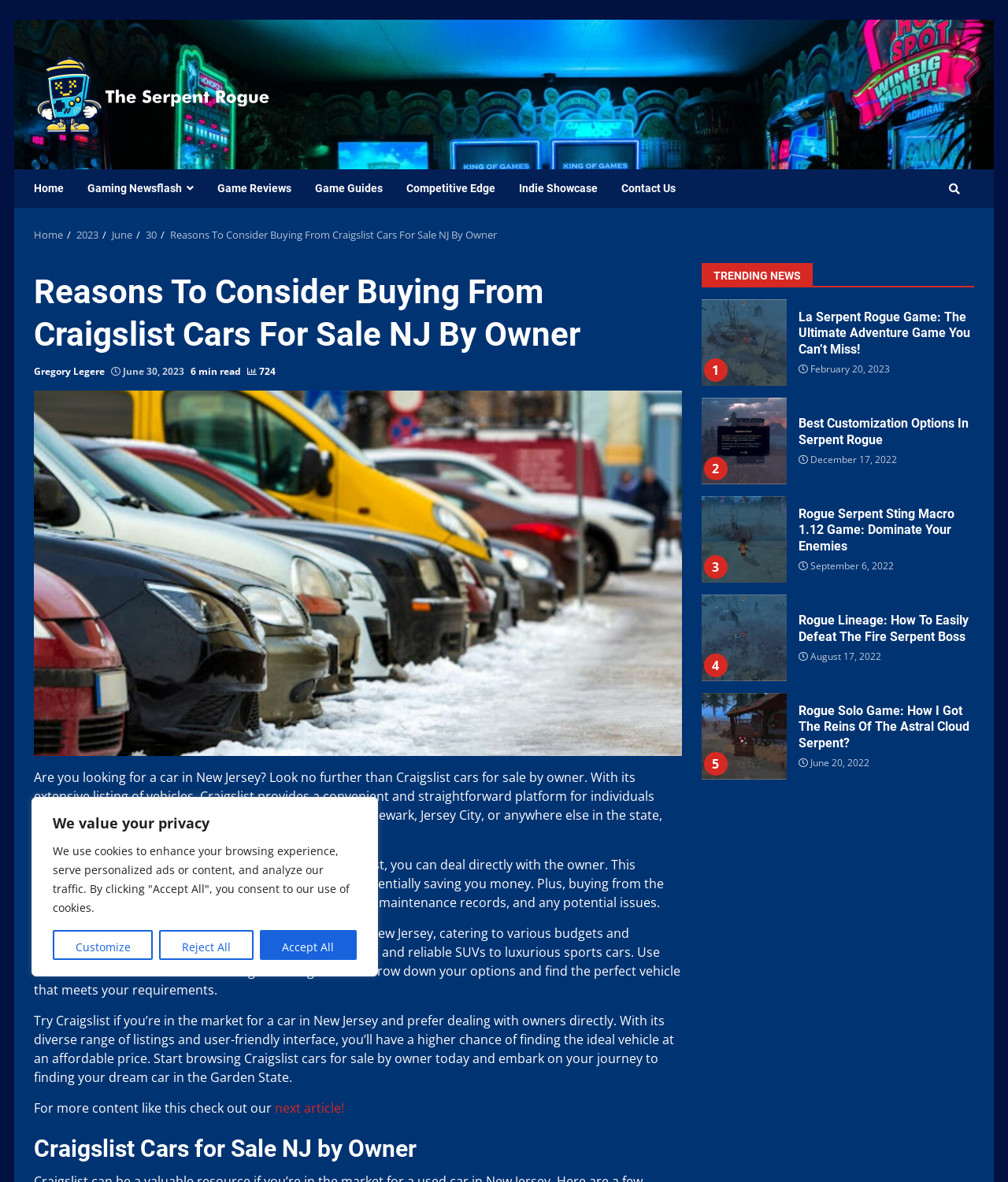Using the element description alt="The Serpent Rogue", predict the bounding box coordinates for the UI element. Provide the coordinates in (top-left x, top-left y, bottom-right x, bottom-right y) format with values ranging from 0 to 1.

[0.034, 0.071, 0.268, 0.086]